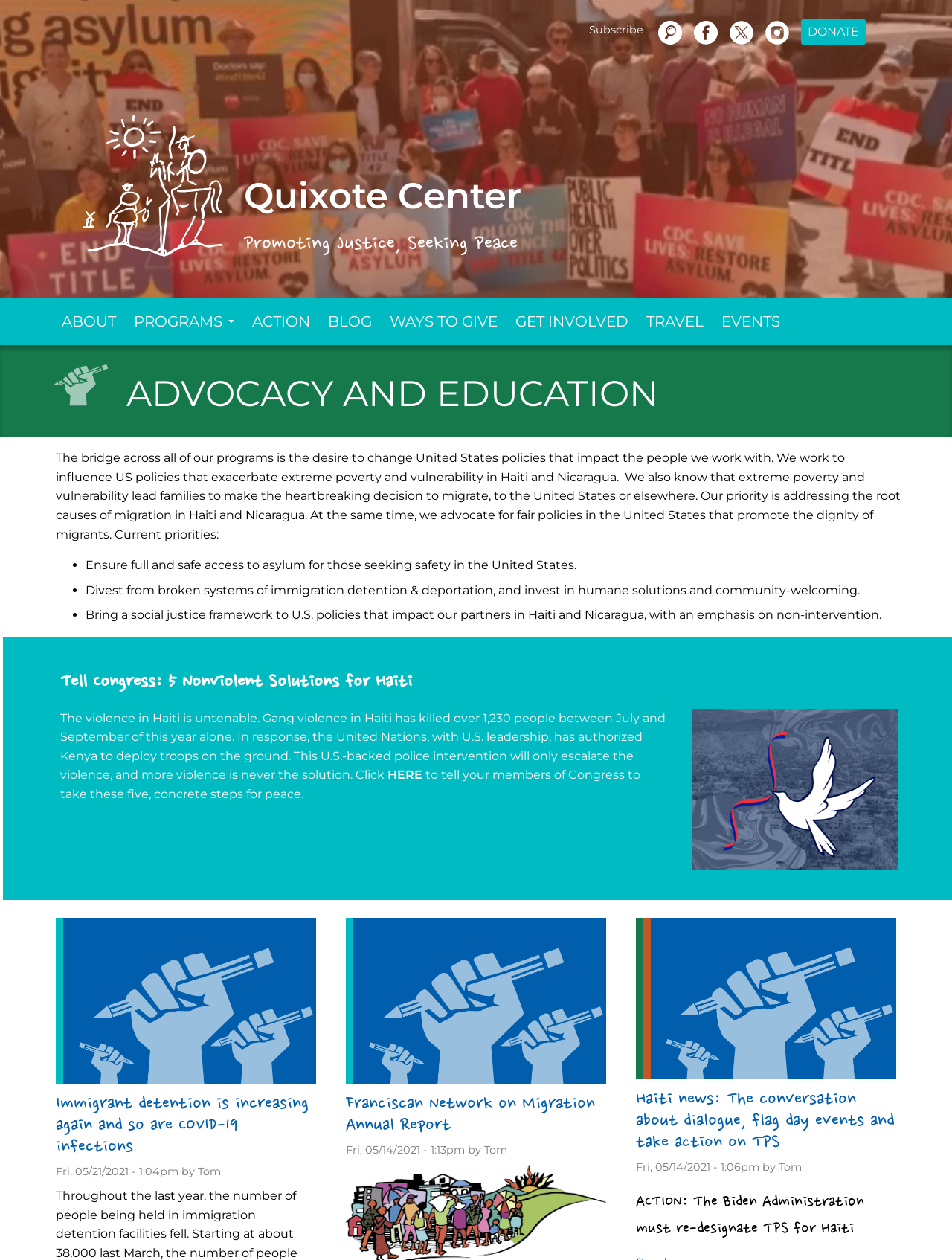What is the first action item mentioned on the webpage?
Based on the visual details in the image, please answer the question thoroughly.

The first action item mentioned on the webpage can be found in the 'Hero region' section, where it is written as '• Ensure full and safe access to asylum for those seeking safety in the United States.'